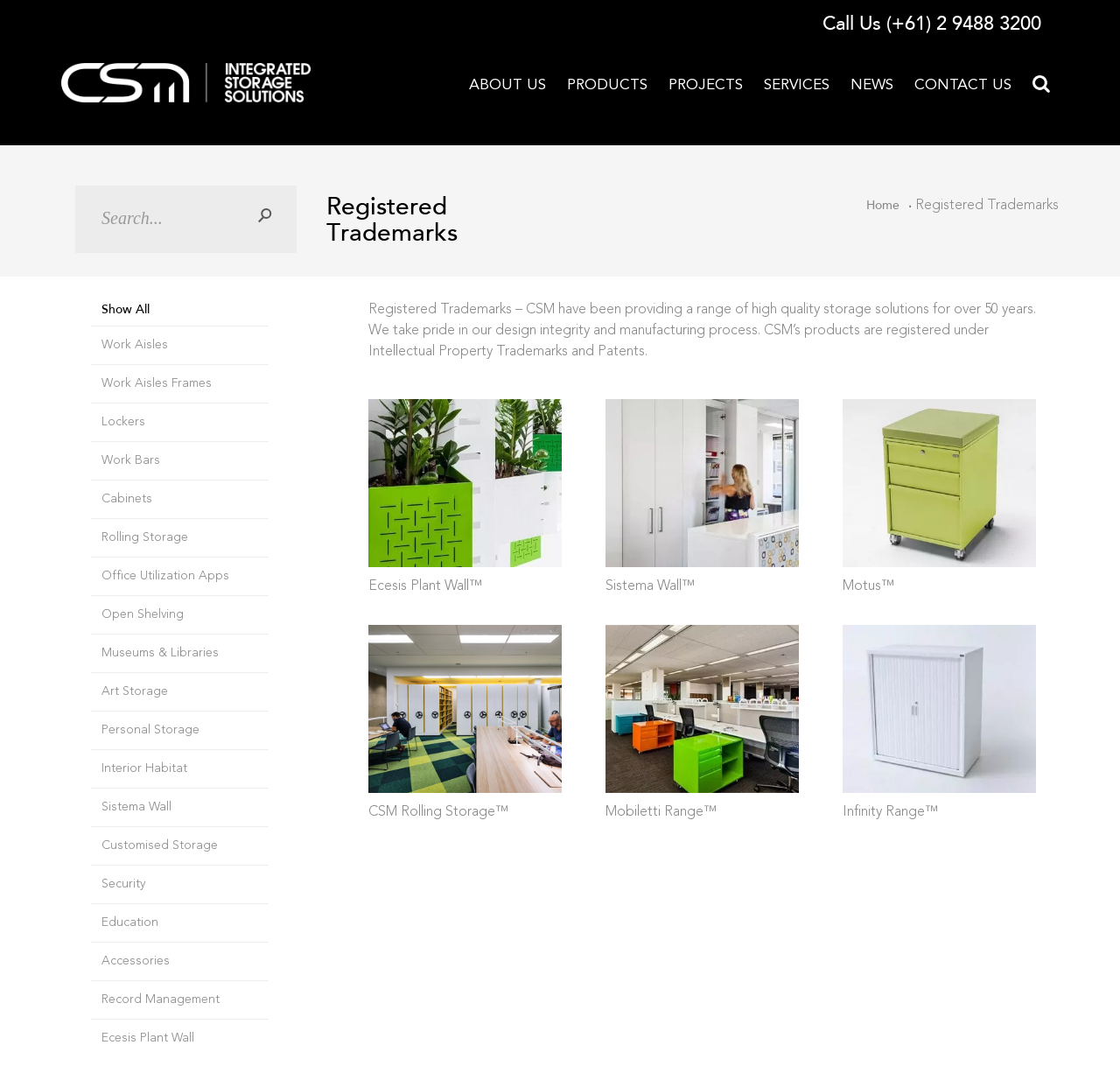Based on the image, give a detailed response to the question: How many main categories are there in the navigation menu?

The navigation menu is located at the top of the webpage, and it contains 6 main categories: ABOUT US, PRODUCTS, PROJECTS, SERVICES, NEWS, and CONTACT US. These categories are represented as links with popup menus.